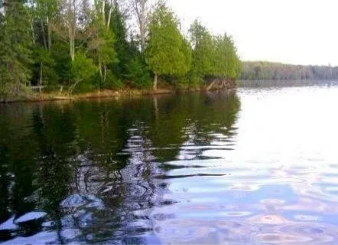Please answer the following question using a single word or phrase: 
What is reflected in the calm water?

Foliage